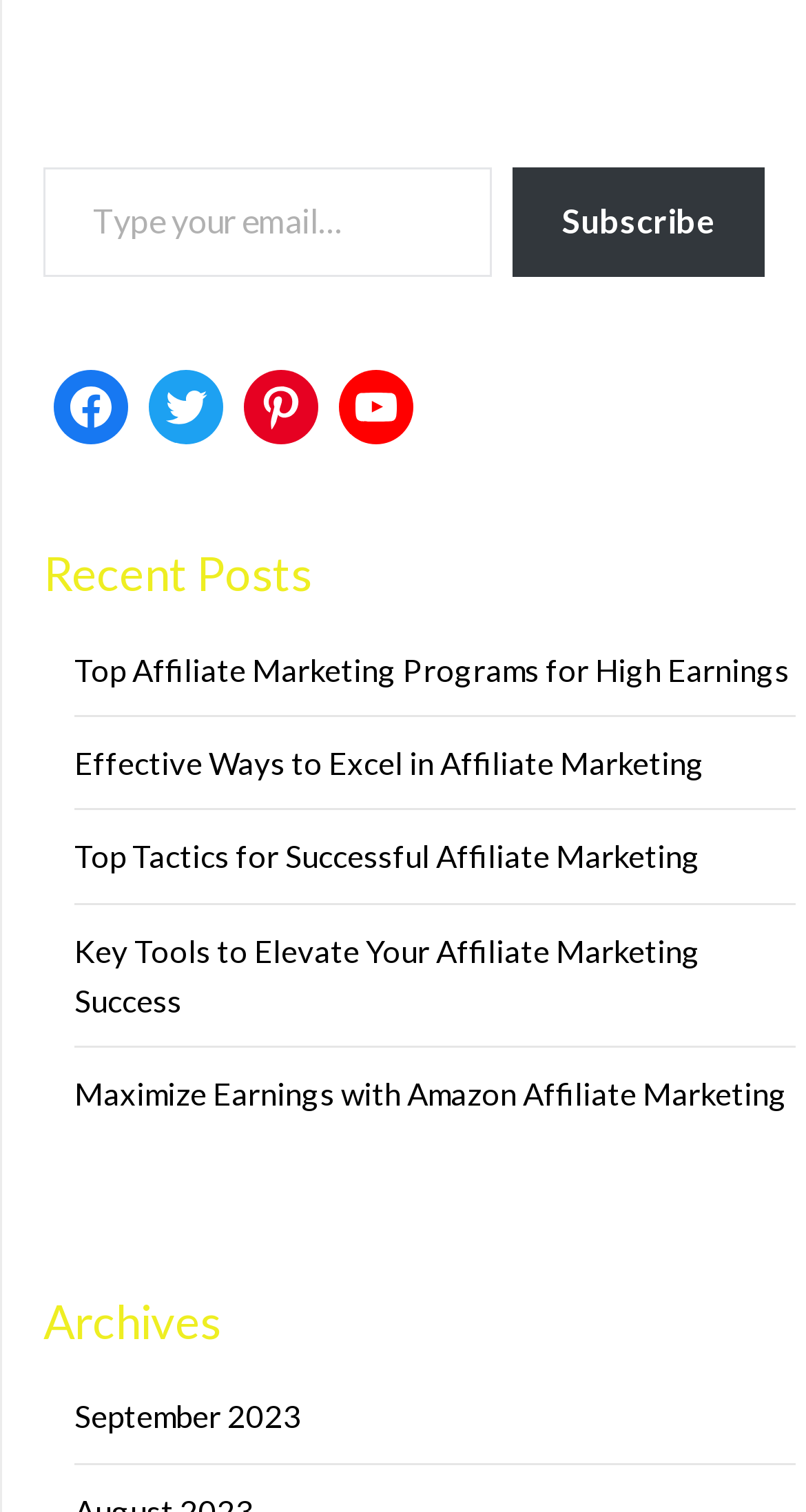How many headings are on the webpage?
Please provide a single word or phrase in response based on the screenshot.

2